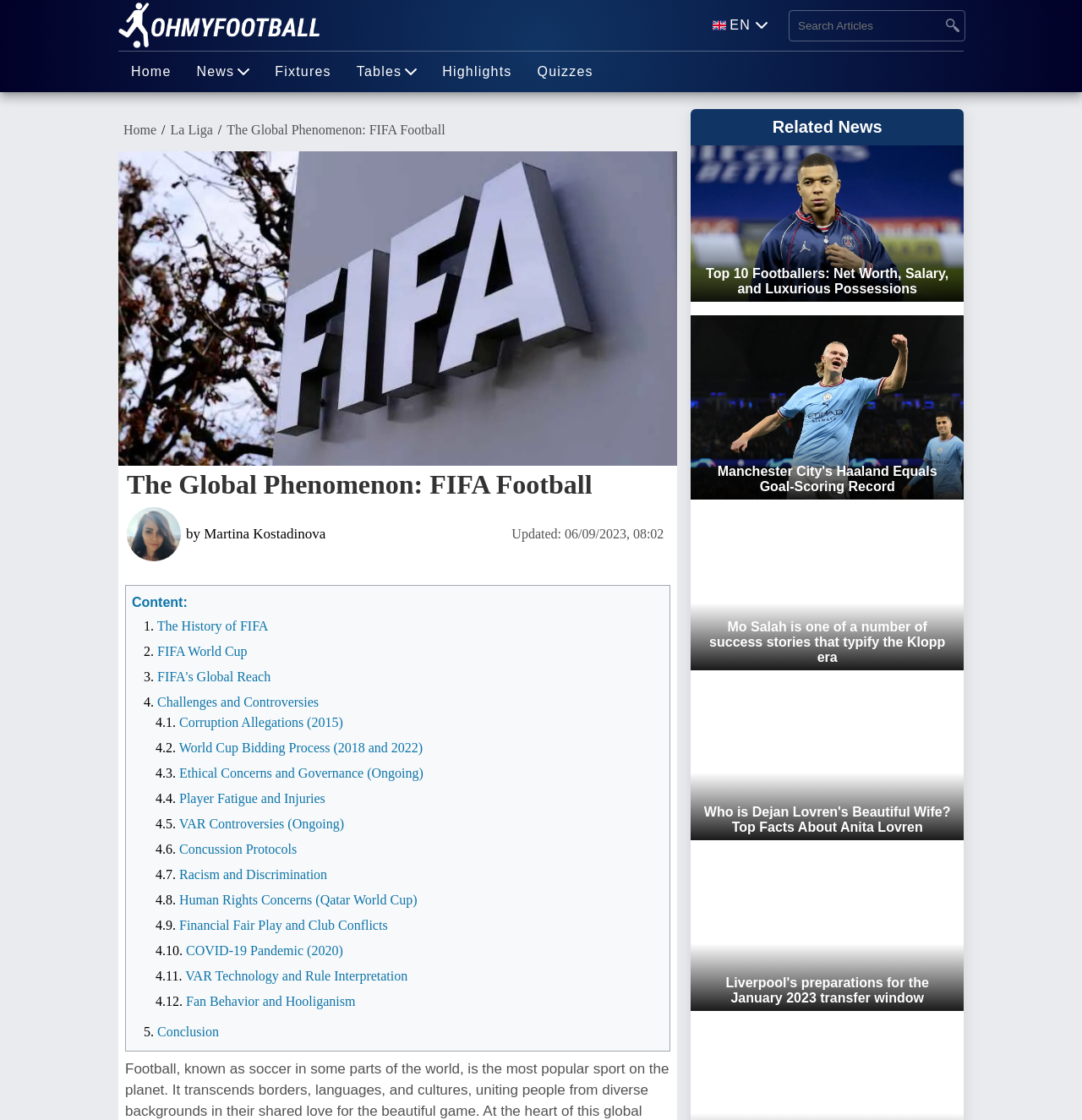Provide the bounding box coordinates of the HTML element described by the text: "Ethical Concerns and Governance (Ongoing)".

[0.166, 0.684, 0.391, 0.697]